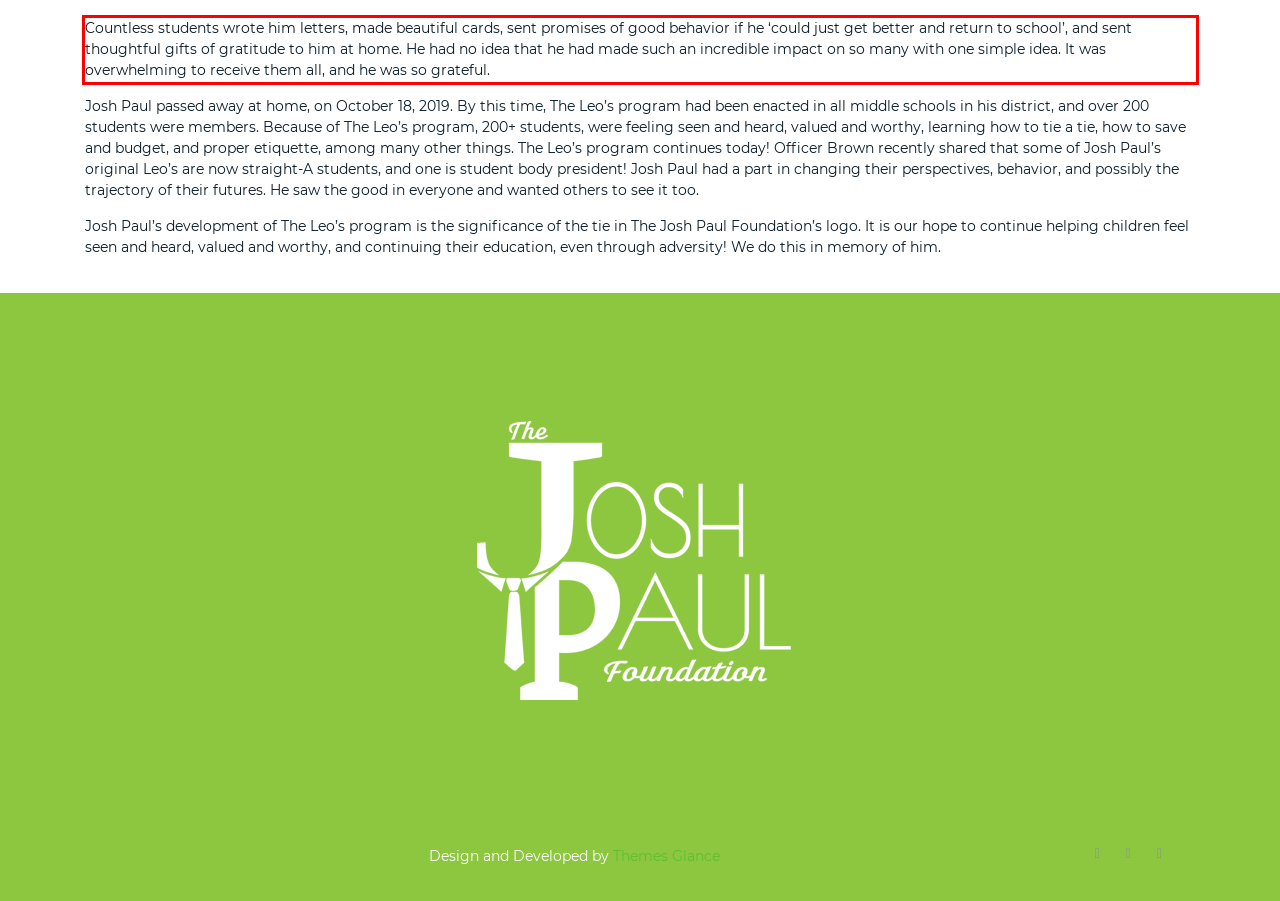You are given a webpage screenshot with a red bounding box around a UI element. Extract and generate the text inside this red bounding box.

Countless students wrote him letters, made beautiful cards, sent promises of good behavior if he ‘could just get better and return to school’, and sent thoughtful gifts of gratitude to him at home. He had no idea that he had made such an incredible impact on so many with one simple idea. It was overwhelming to receive them all, and he was so grateful.